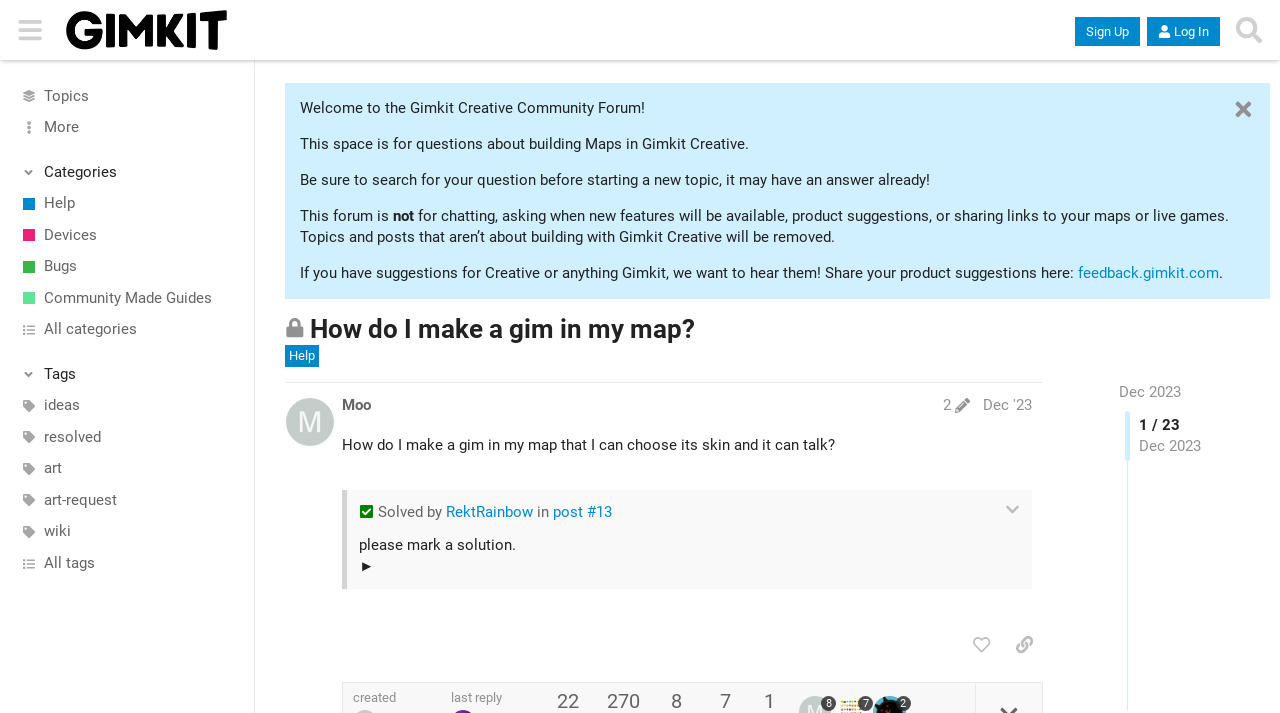Please locate the bounding box coordinates of the element that needs to be clicked to achieve the following instruction: "Search". The coordinates should be four float numbers between 0 and 1, i.e., [left, top, right, bottom].

[0.959, 0.012, 0.992, 0.072]